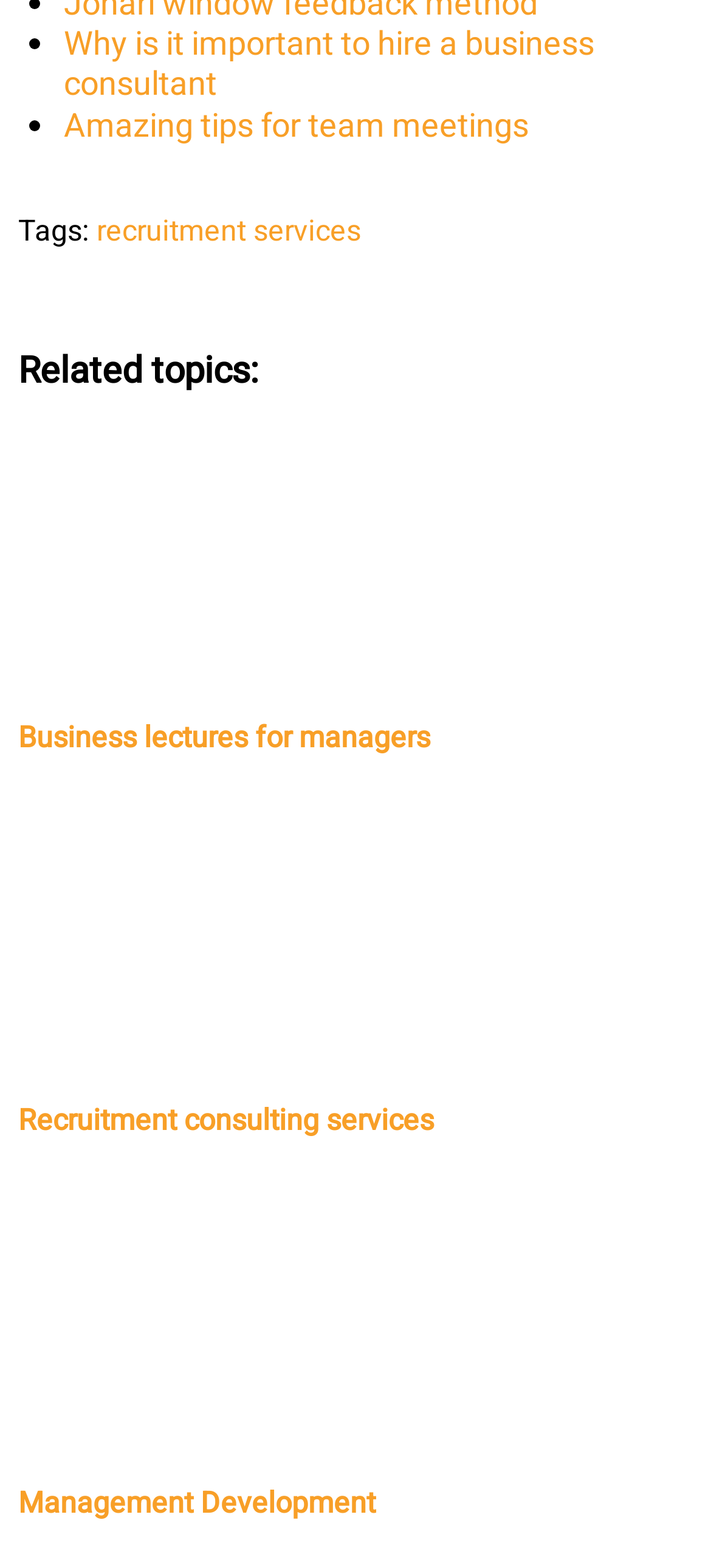Could you indicate the bounding box coordinates of the region to click in order to complete this instruction: "Click on 'Printer'".

[0.338, 0.183, 0.4, 0.211]